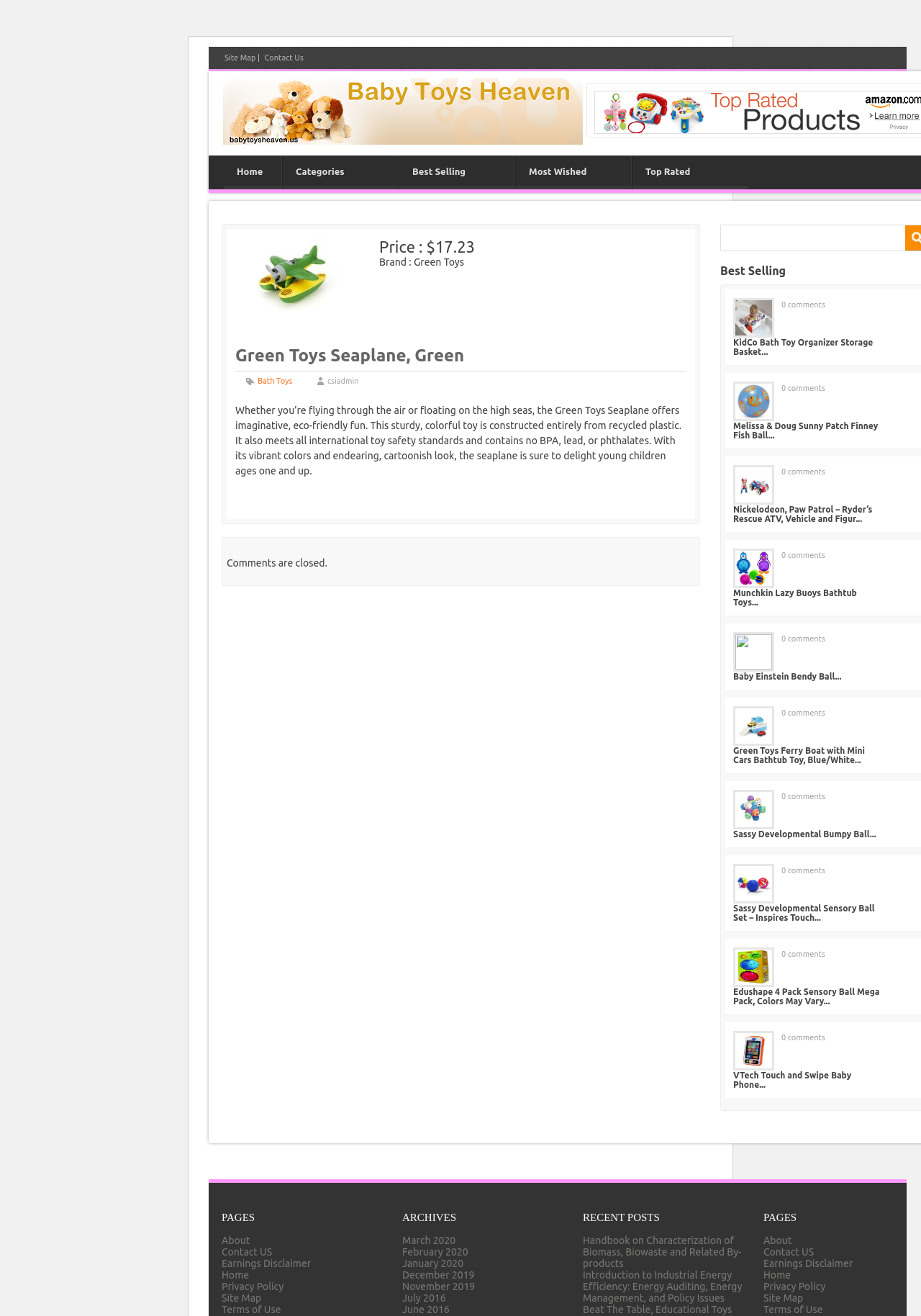Can you give a comprehensive explanation to the question given the content of the image?
What is the price of the Green Toys Seaplane?

I found the price of the Green Toys Seaplane by looking at the StaticText element with the text 'Price : $17.23' at coordinates [0.412, 0.181, 0.516, 0.194].